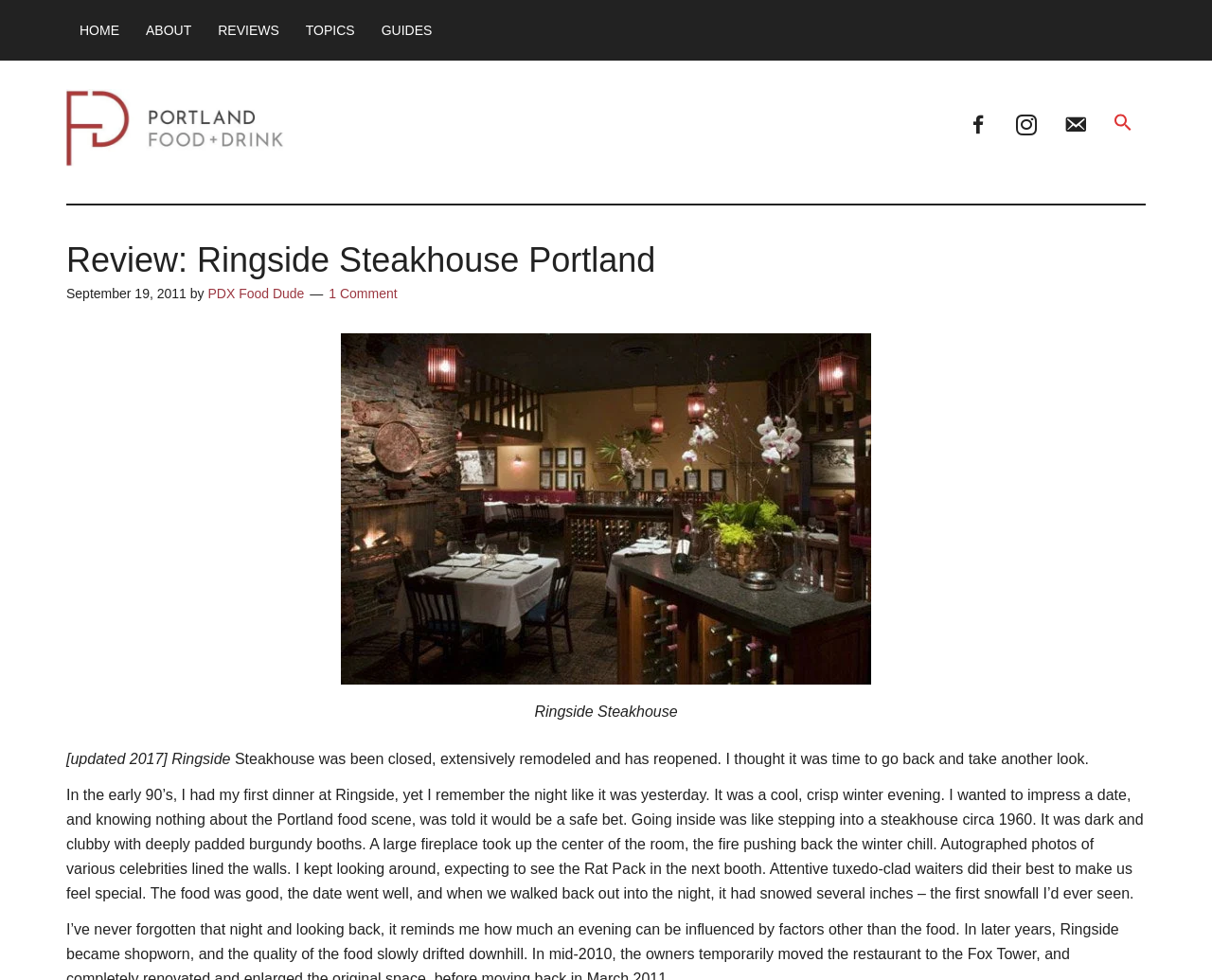Identify the bounding box for the element characterized by the following description: "Instagram".

[0.827, 0.107, 0.866, 0.154]